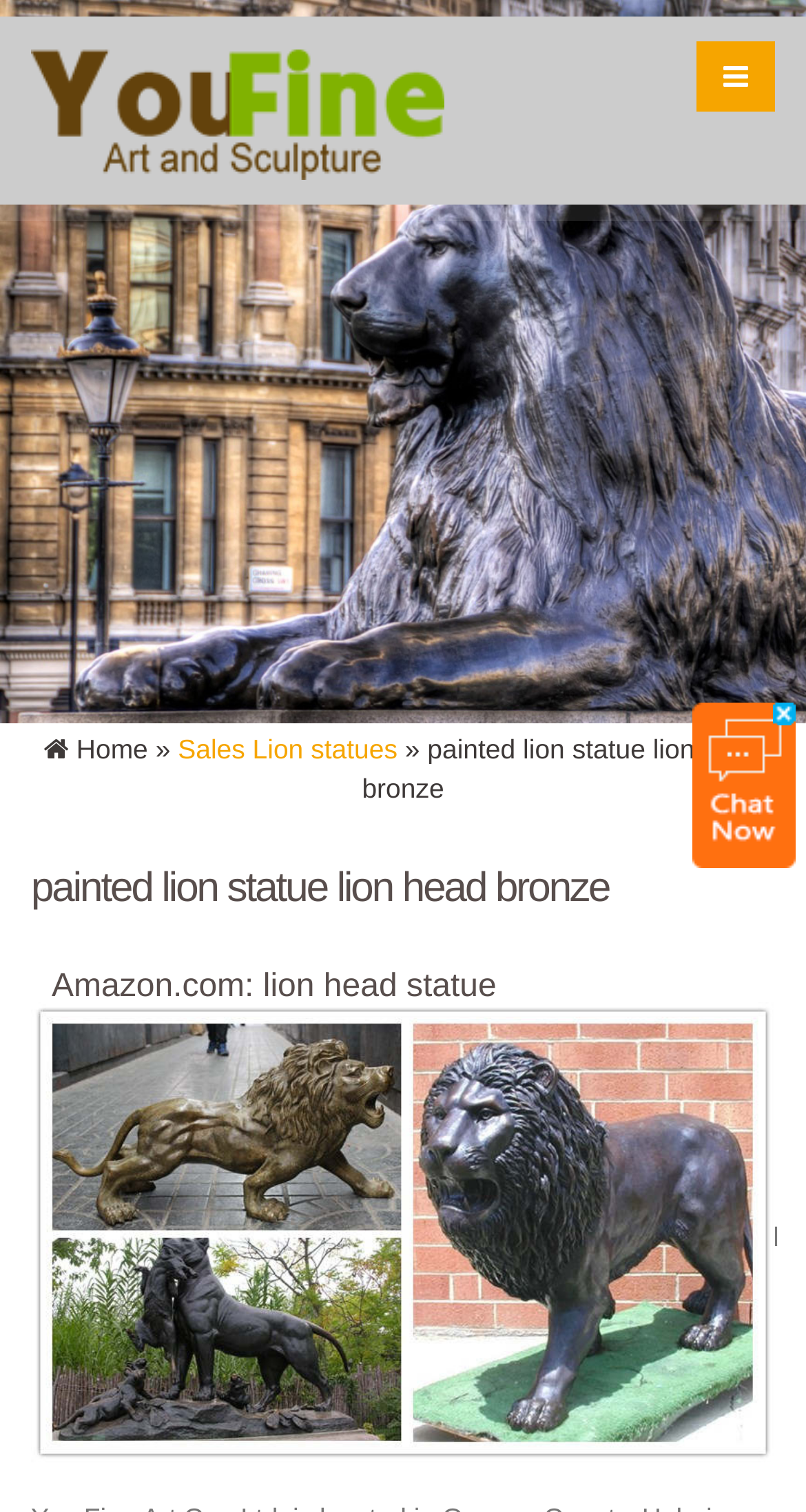Predict the bounding box coordinates of the UI element that matches this description: "alt="You Fine Art Sculpture"". The coordinates should be in the format [left, top, right, bottom] with each value between 0 and 1.

[0.038, 0.027, 0.582, 0.119]